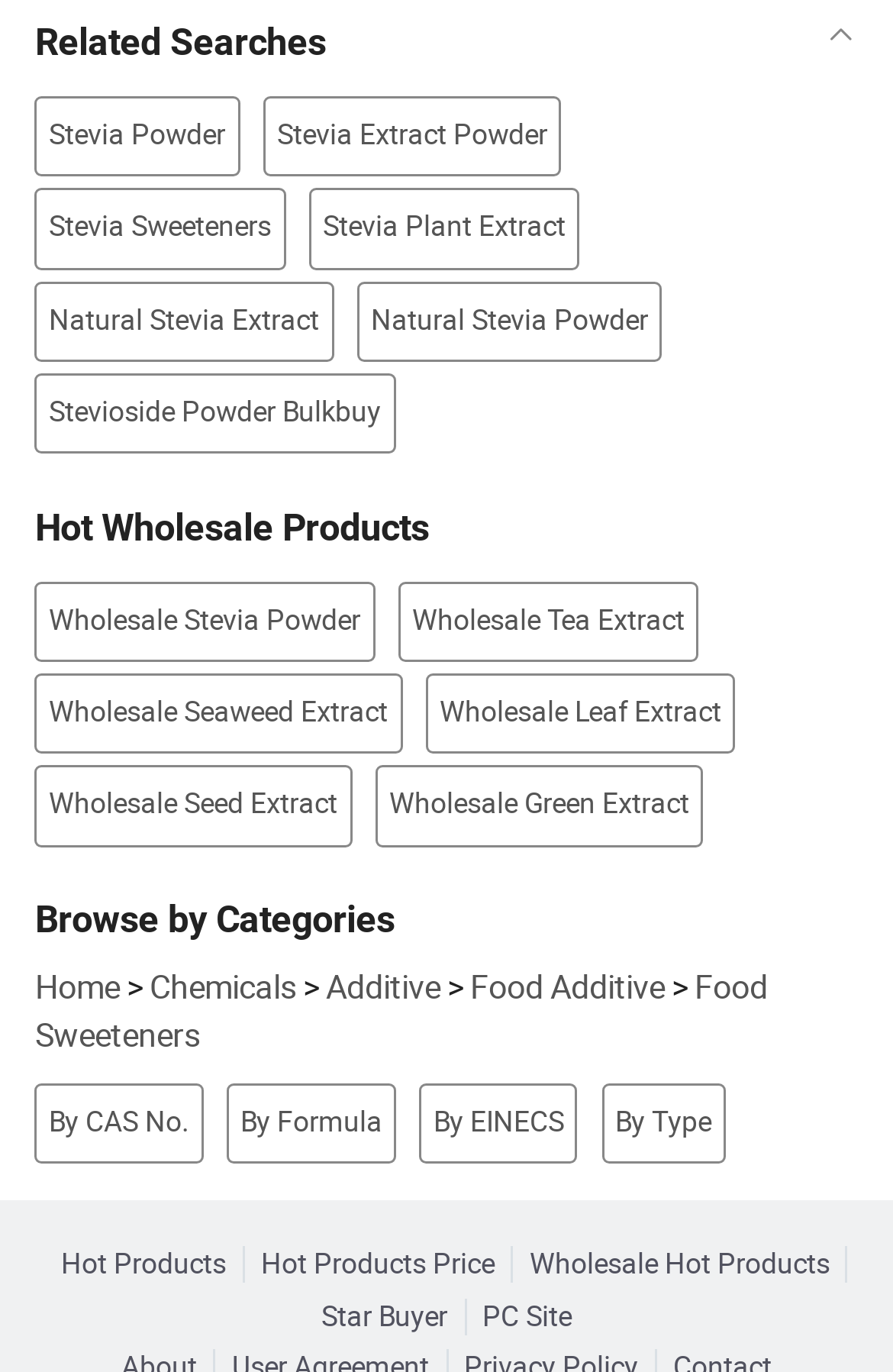What is the main product category?
Look at the image and respond with a one-word or short-phrase answer.

Food Additive